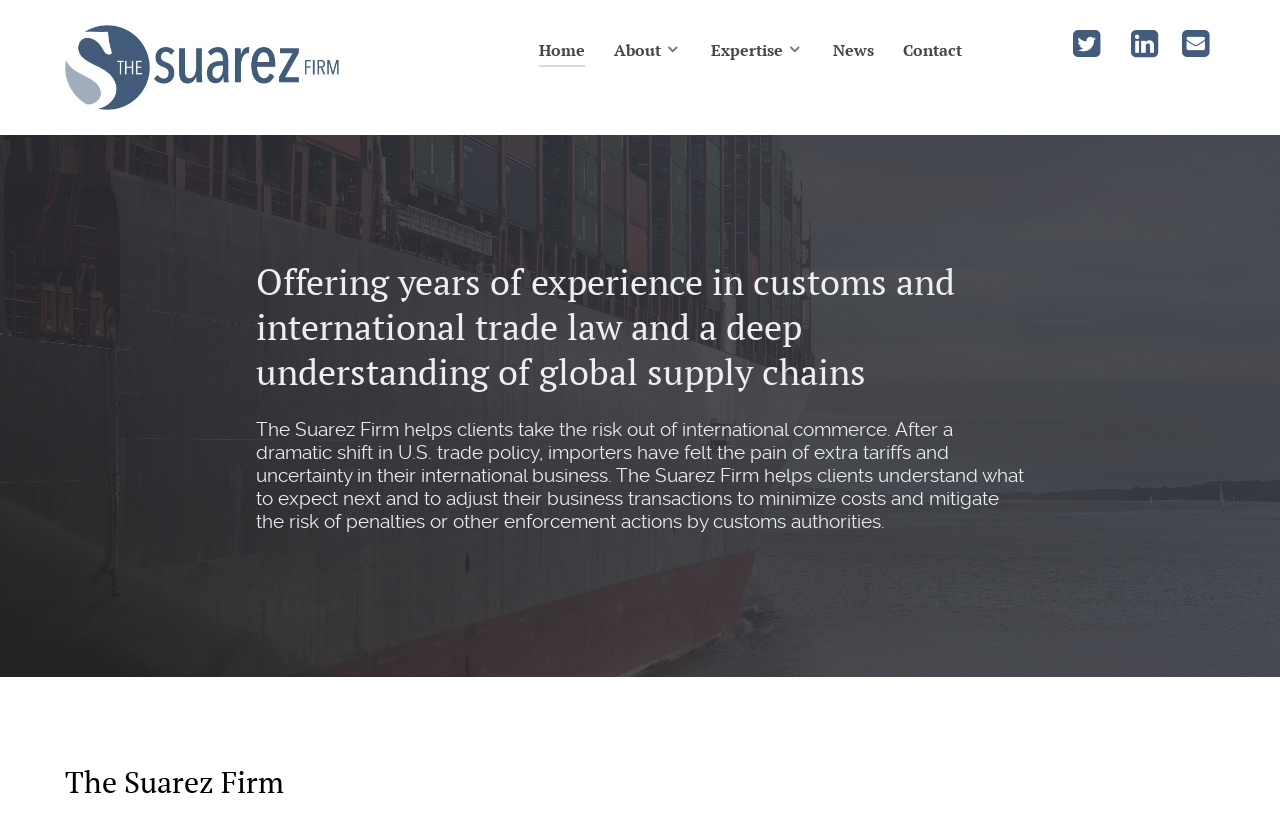Who is the founder of the firm?
Make sure to answer the question with a detailed and comprehensive explanation.

Although not explicitly stated, the webpage mentions 'Evelyn' in the context of 'Follow Evelyn on LinkedIn', suggesting that Evelyn Suarez is the founder of the firm.